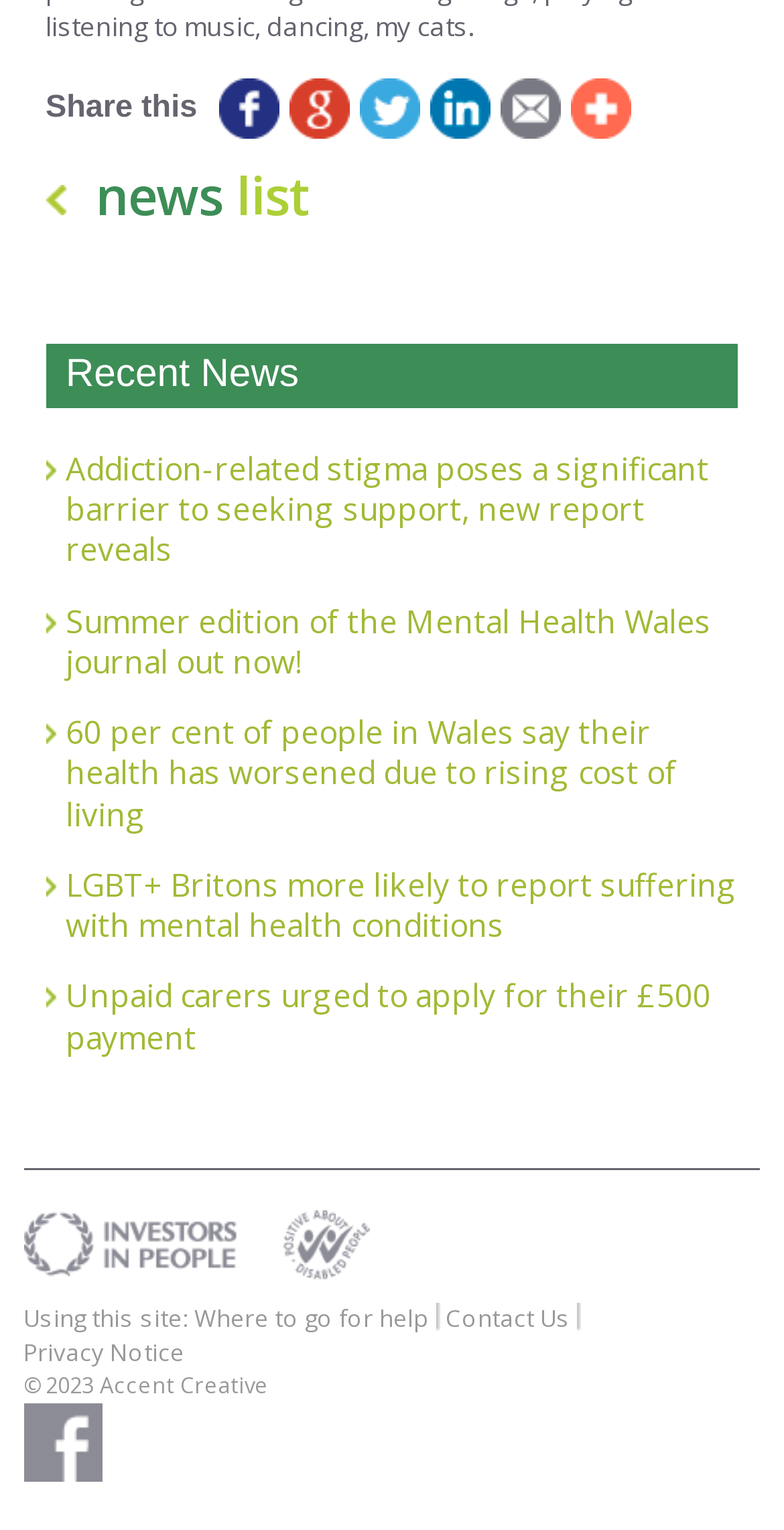What type of content is listed in the middle section?
Could you answer the question in a detailed manner, providing as much information as possible?

The middle section of the webpage contains a list of links with descriptive text, such as 'Addiction-related stigma poses a significant barrier to seeking support, new report reveals' and 'Summer edition of the Mental Health Wales journal out now!'. These links likely lead to news articles or journal publications related to mental health.